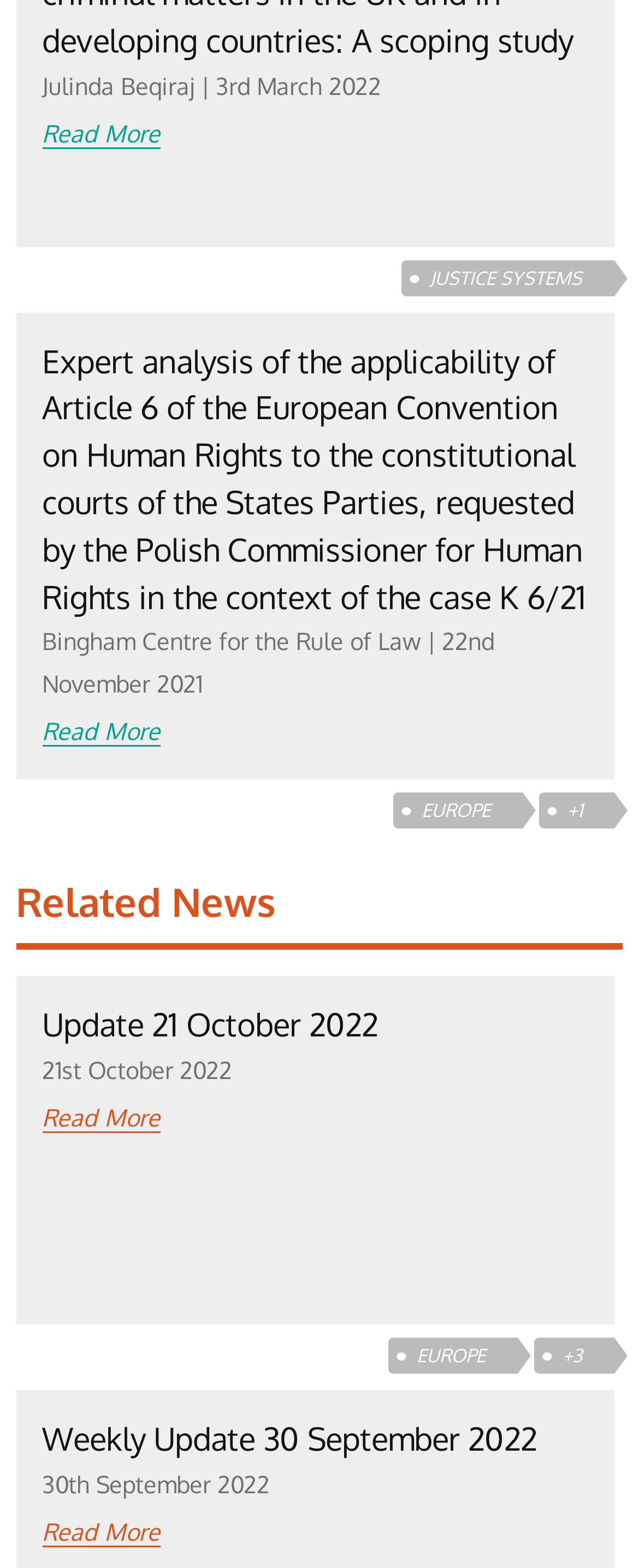How many related news are there?
Based on the content of the image, thoroughly explain and answer the question.

I found the heading 'Related News' and below it, there are several news items. At the end of the list, I saw the link '+3', which suggests that there are three more related news items.